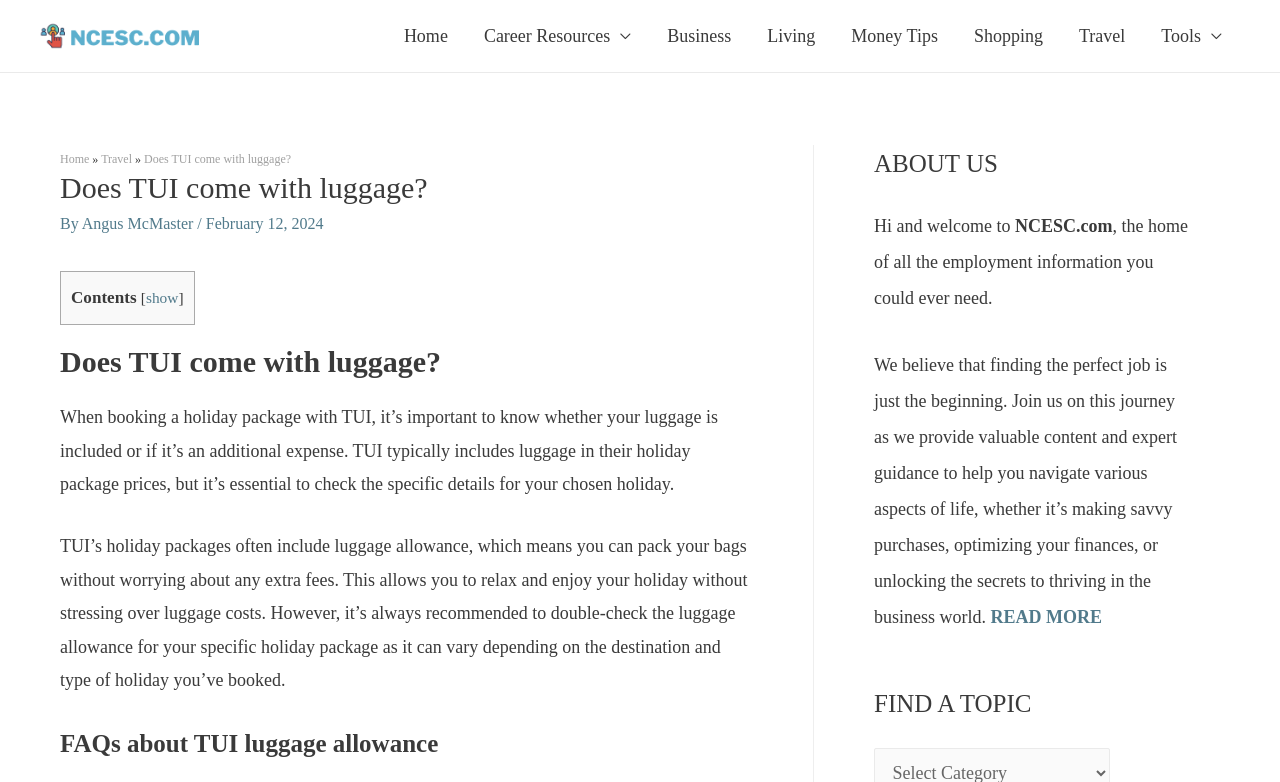Please identify the bounding box coordinates of the element's region that should be clicked to execute the following instruction: "Click on the 'READ MORE' link". The bounding box coordinates must be four float numbers between 0 and 1, i.e., [left, top, right, bottom].

[0.774, 0.776, 0.861, 0.802]